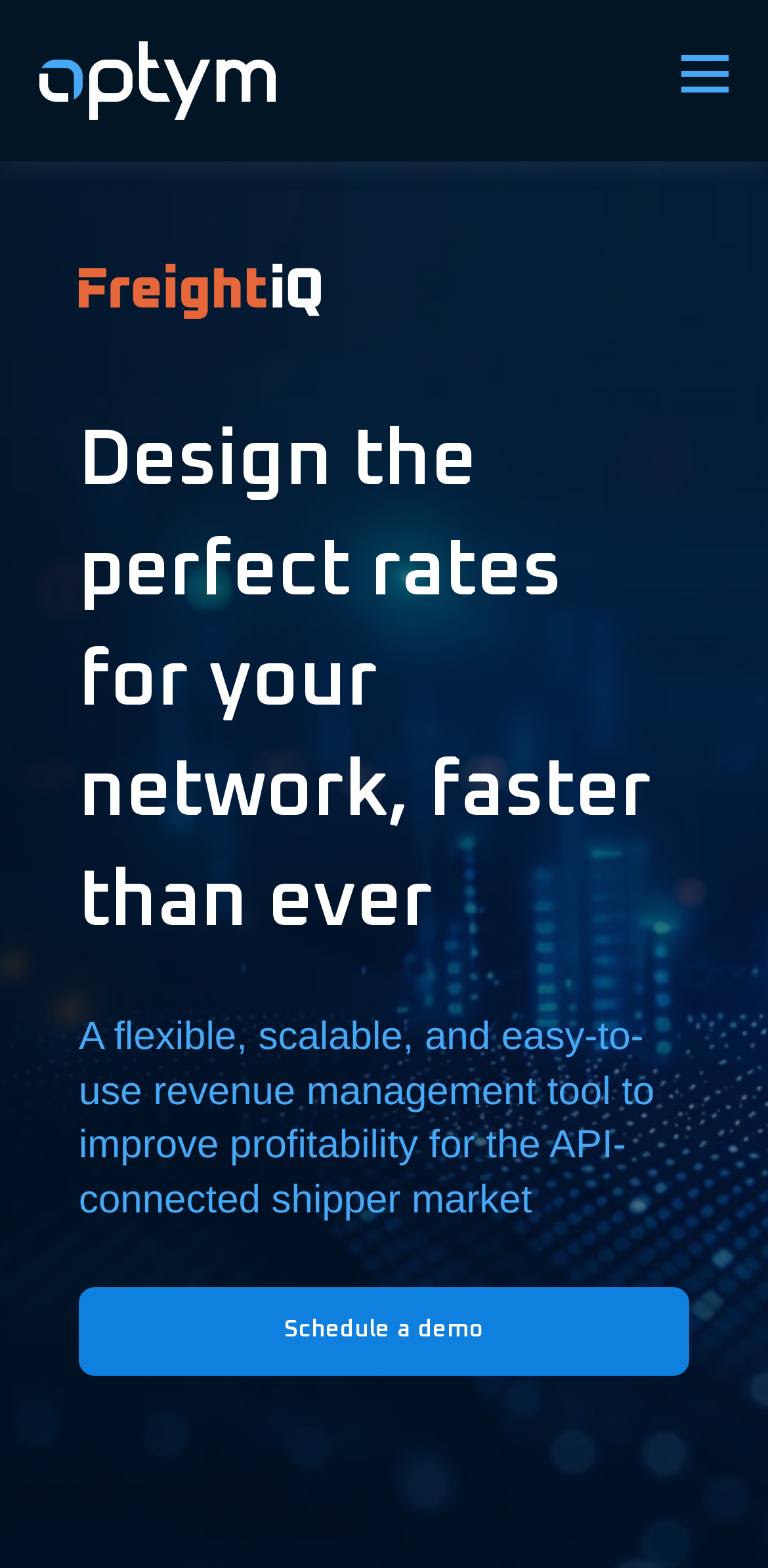Respond to the question with just a single word or phrase: 
What is the logo of the company?

Optym